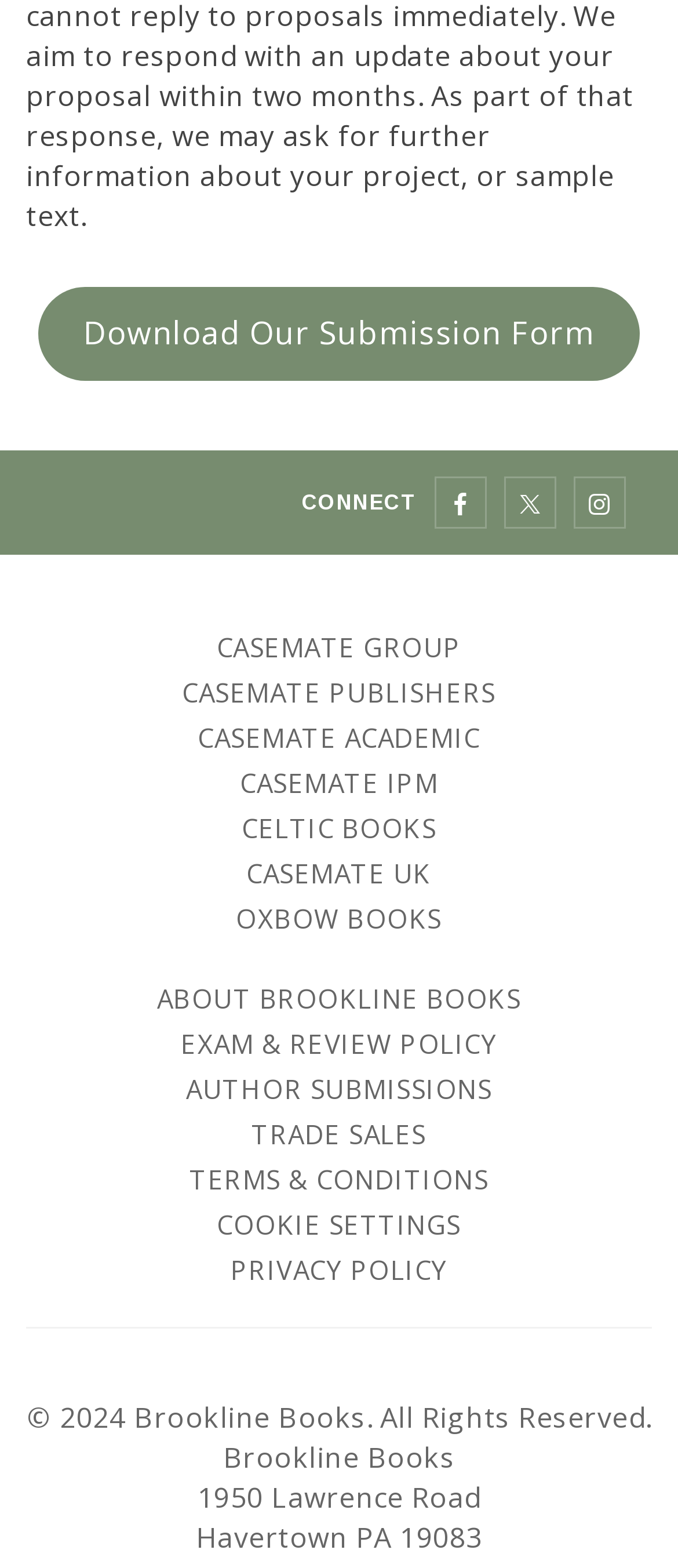Locate the bounding box coordinates of the area where you should click to accomplish the instruction: "Download the submission form".

[0.056, 0.184, 0.944, 0.243]